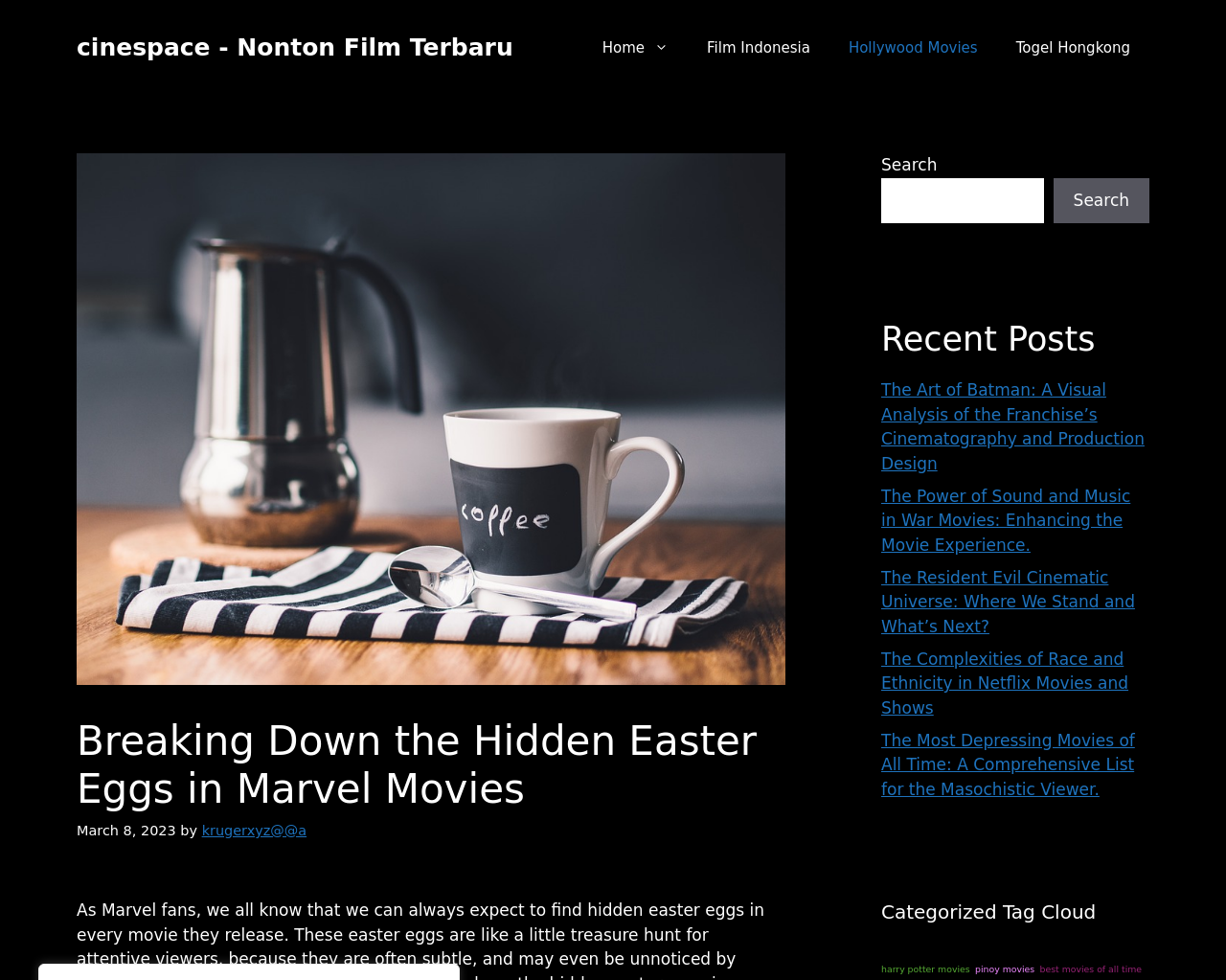Using the provided element description: "Film Indonesia", identify the bounding box coordinates. The coordinates should be four floats between 0 and 1 in the order [left, top, right, bottom].

[0.561, 0.02, 0.676, 0.078]